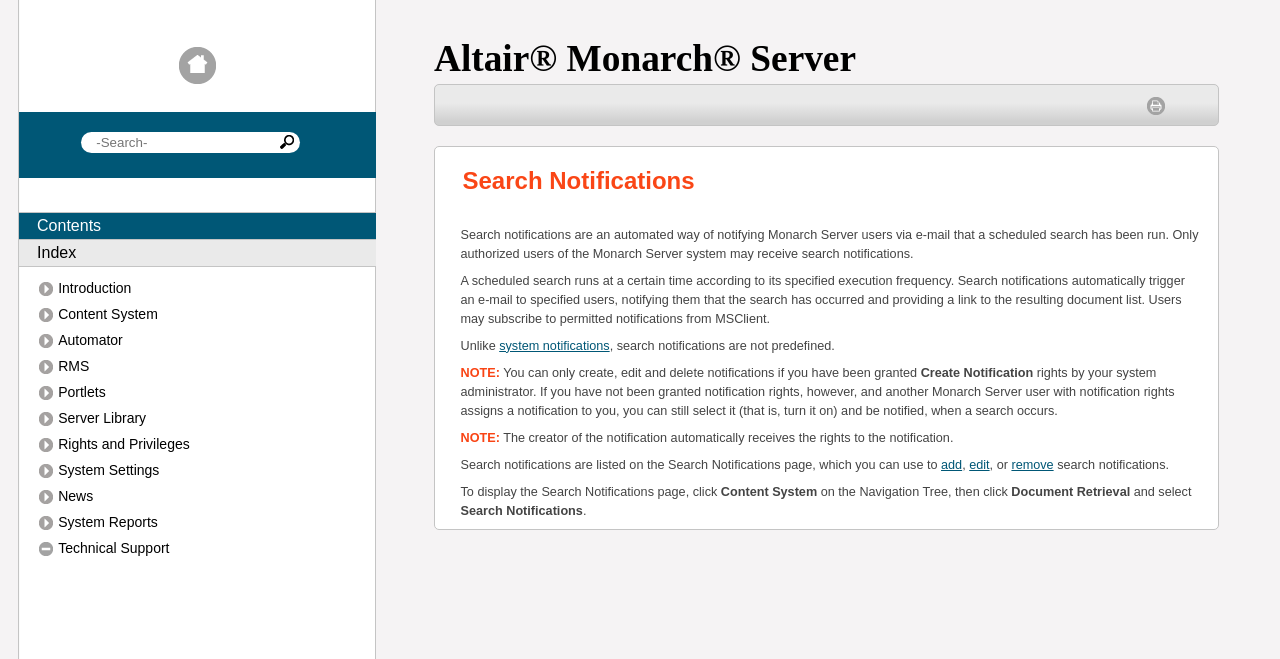Given the element description "placeholder="-Search-"", identify the bounding box of the corresponding UI element.

[0.063, 0.2, 0.235, 0.232]